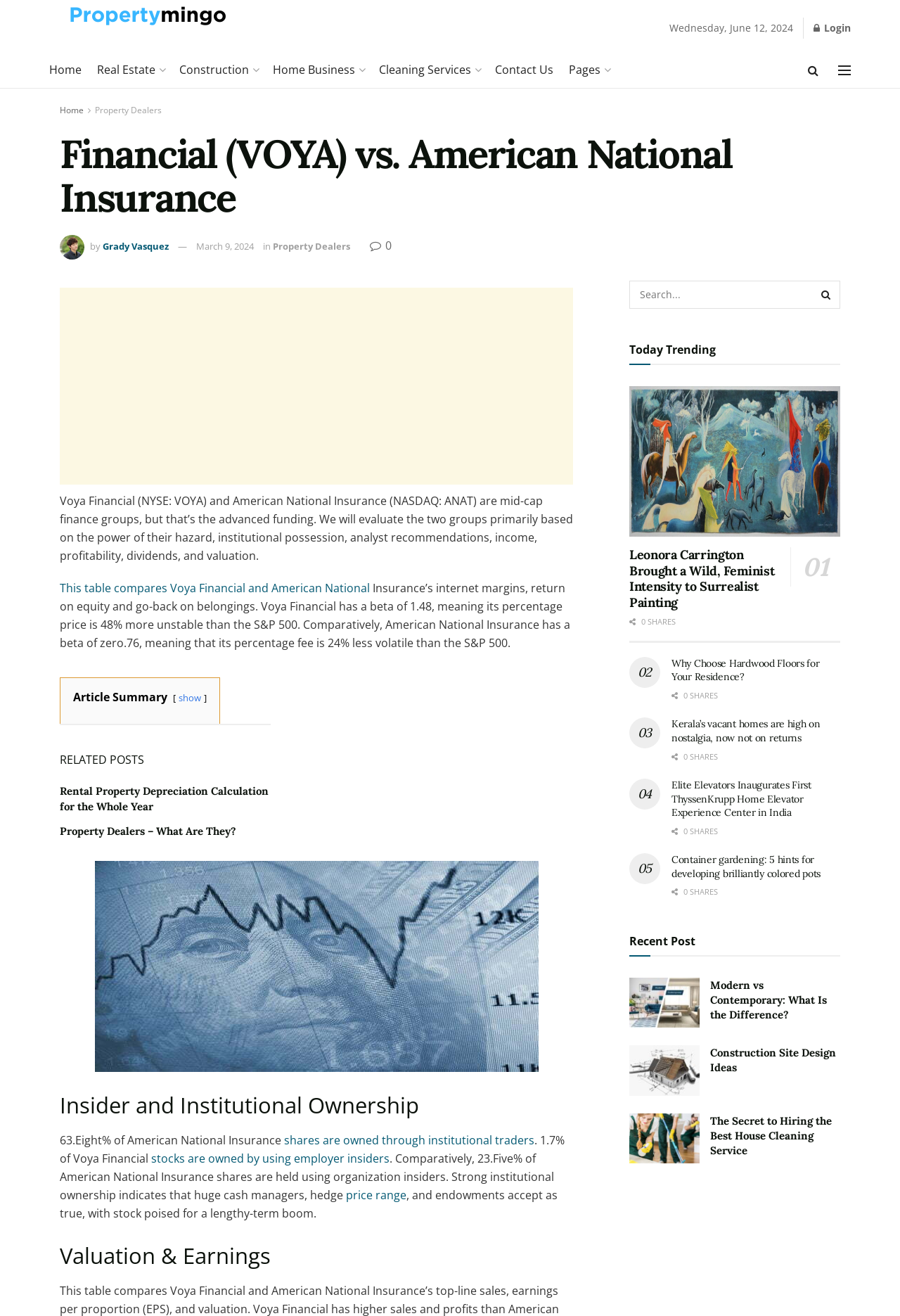Locate the bounding box coordinates of the clickable area to execute the instruction: "Check 'Today Trending'". Provide the coordinates as four float numbers between 0 and 1, represented as [left, top, right, bottom].

[0.699, 0.256, 0.795, 0.275]